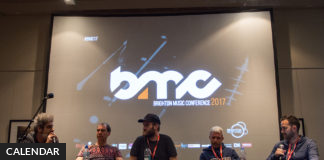Describe the image with as much detail as possible.

The image captures a moment from the Brighton Music Conference (BMC) 2017, showcasing a panel discussion featuring several speakers on stage. The backdrop prominently displays the BMC logo, signifying the event's branding and theme of electronic music. The setting appears to be a conference room, setting the stage for discussions relevant to the music industry, particularly electronic music. This event serves as a gathering for professionals within the industry, offering insights and networking opportunities. The image also includes a "CALENDAR" label, highlighting the event's scheduling and organization.